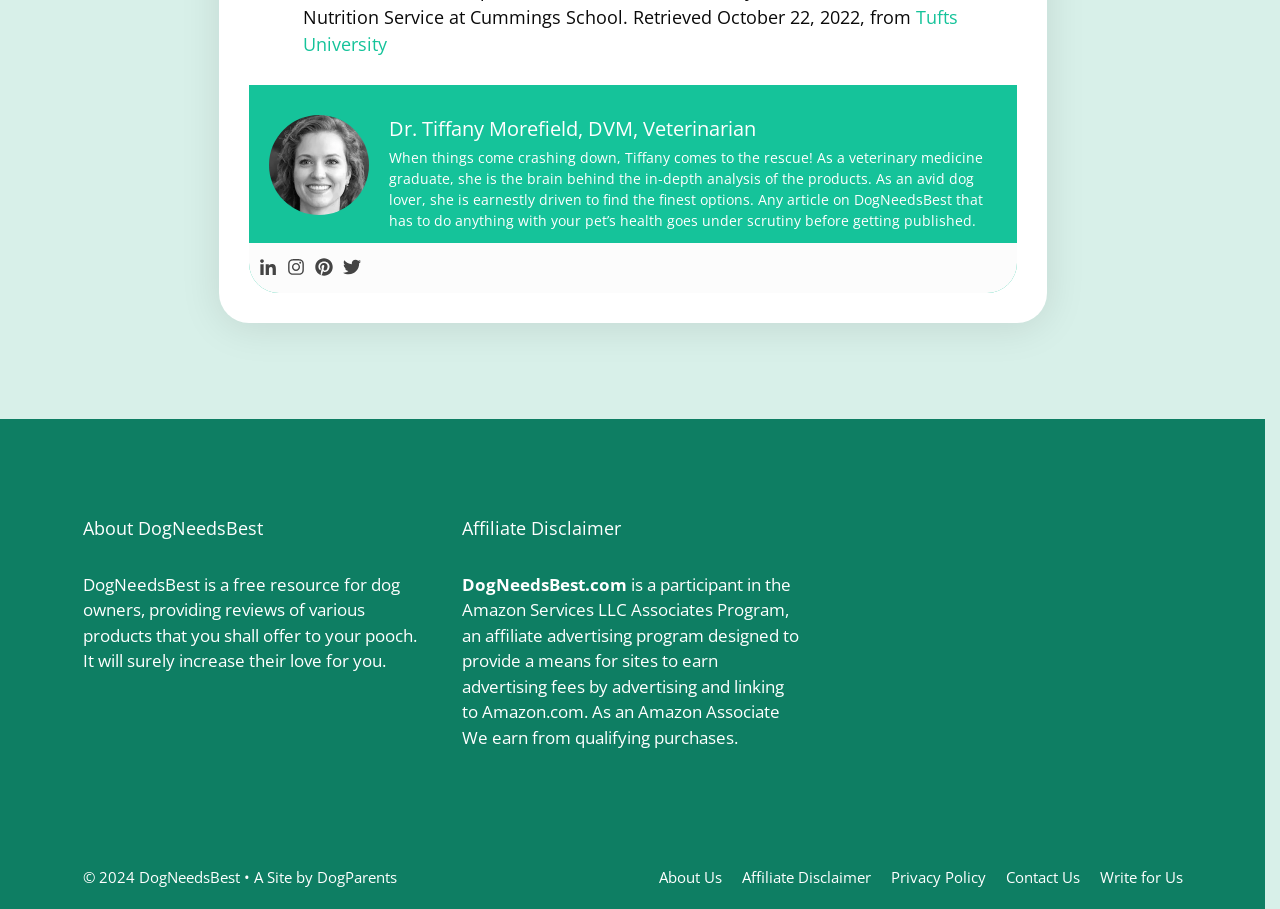Determine the bounding box coordinates in the format (top-left x, top-left y, bottom-right x, bottom-right y). Ensure all values are floating point numbers between 0 and 1. Identify the bounding box of the UI element described by: Write for Us

[0.859, 0.954, 0.924, 0.976]